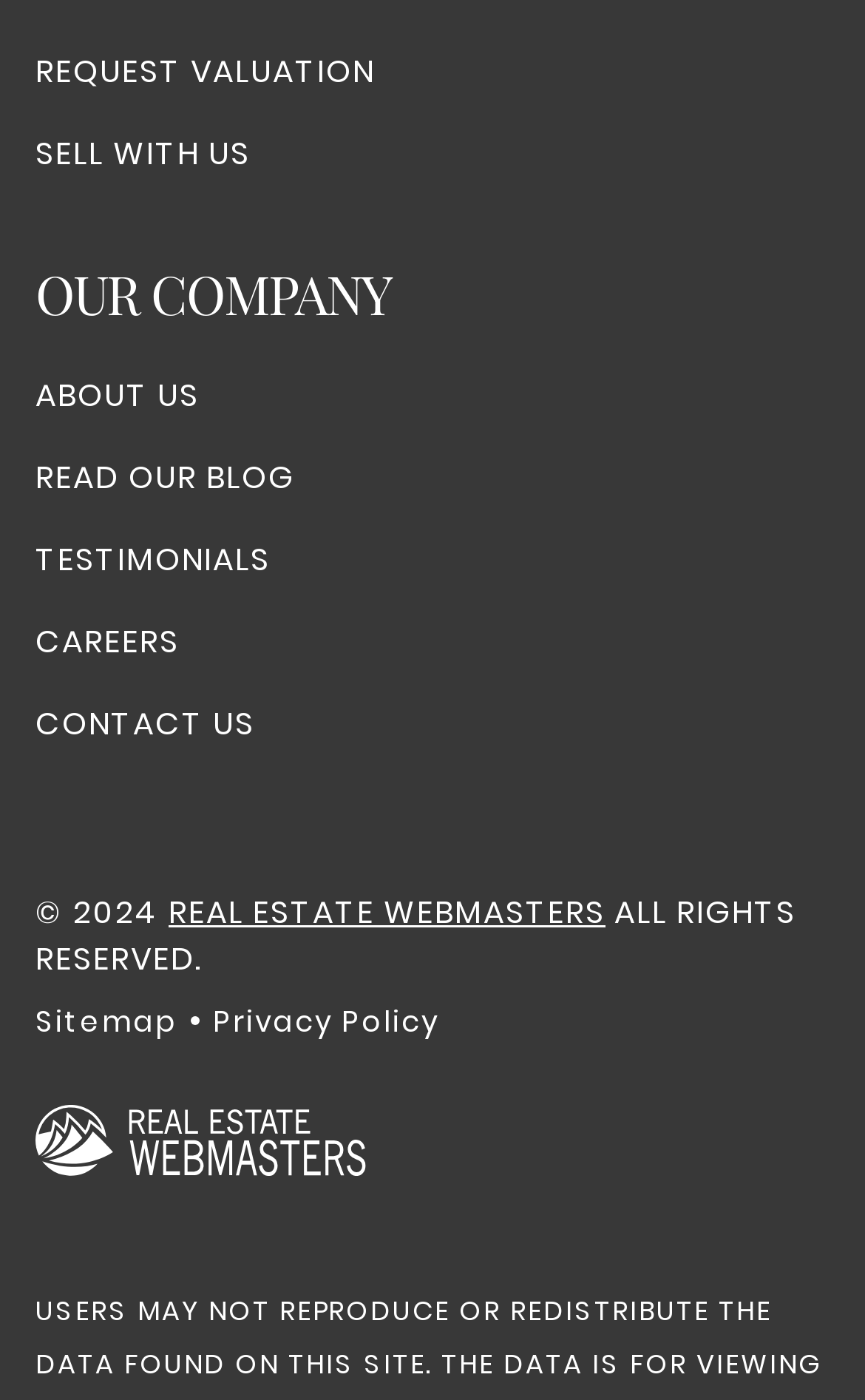What is the name of the company?
Please ensure your answer is as detailed and informative as possible.

Although the company's name is not explicitly stated on the webpage, I can infer that it is related to real estate based on the links and content. However, I cannot determine the exact company name from the given webpage.